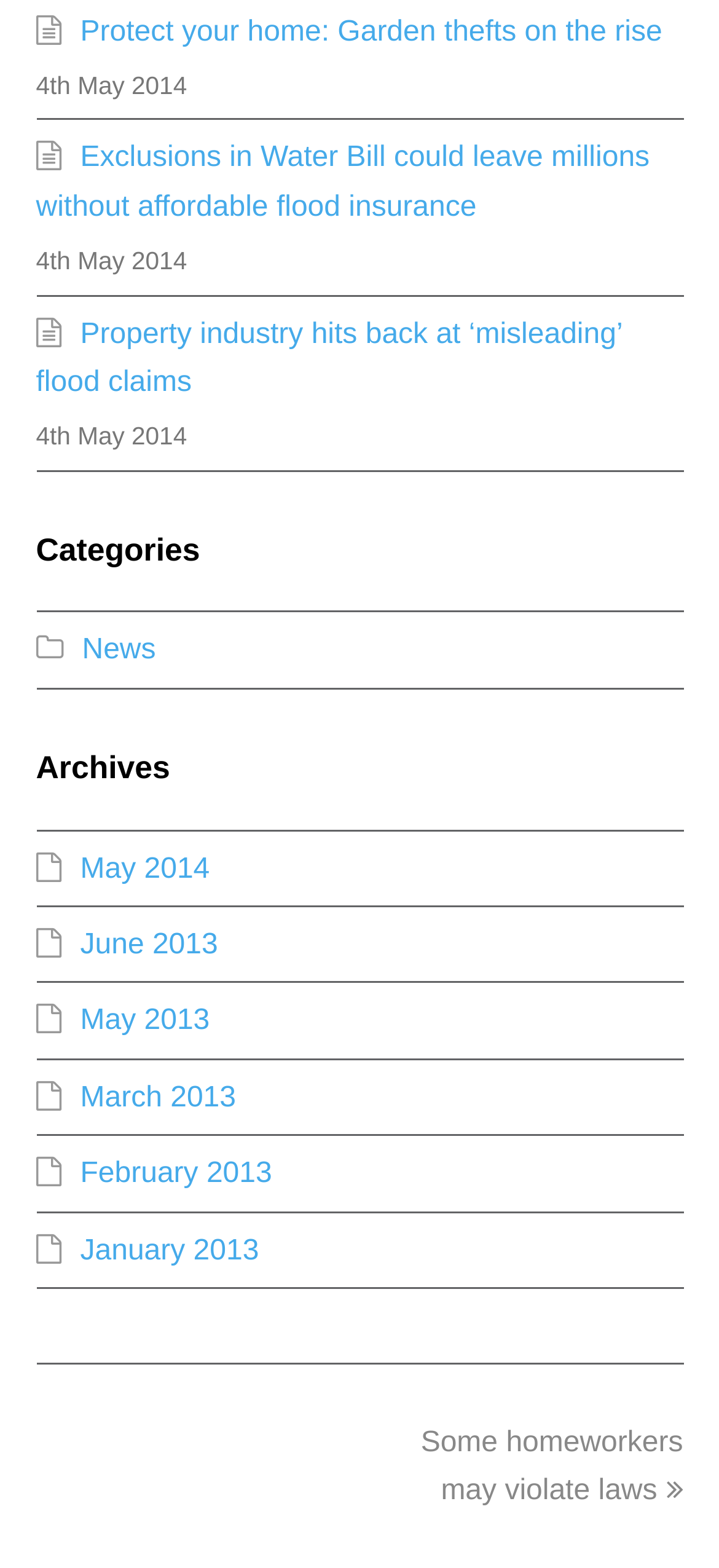What is the date mentioned in the StaticText element?
Refer to the image and give a detailed answer to the query.

The StaticText element with ID 544 has a text '4th May 2014', which indicates that the date mentioned is 4th May 2014.